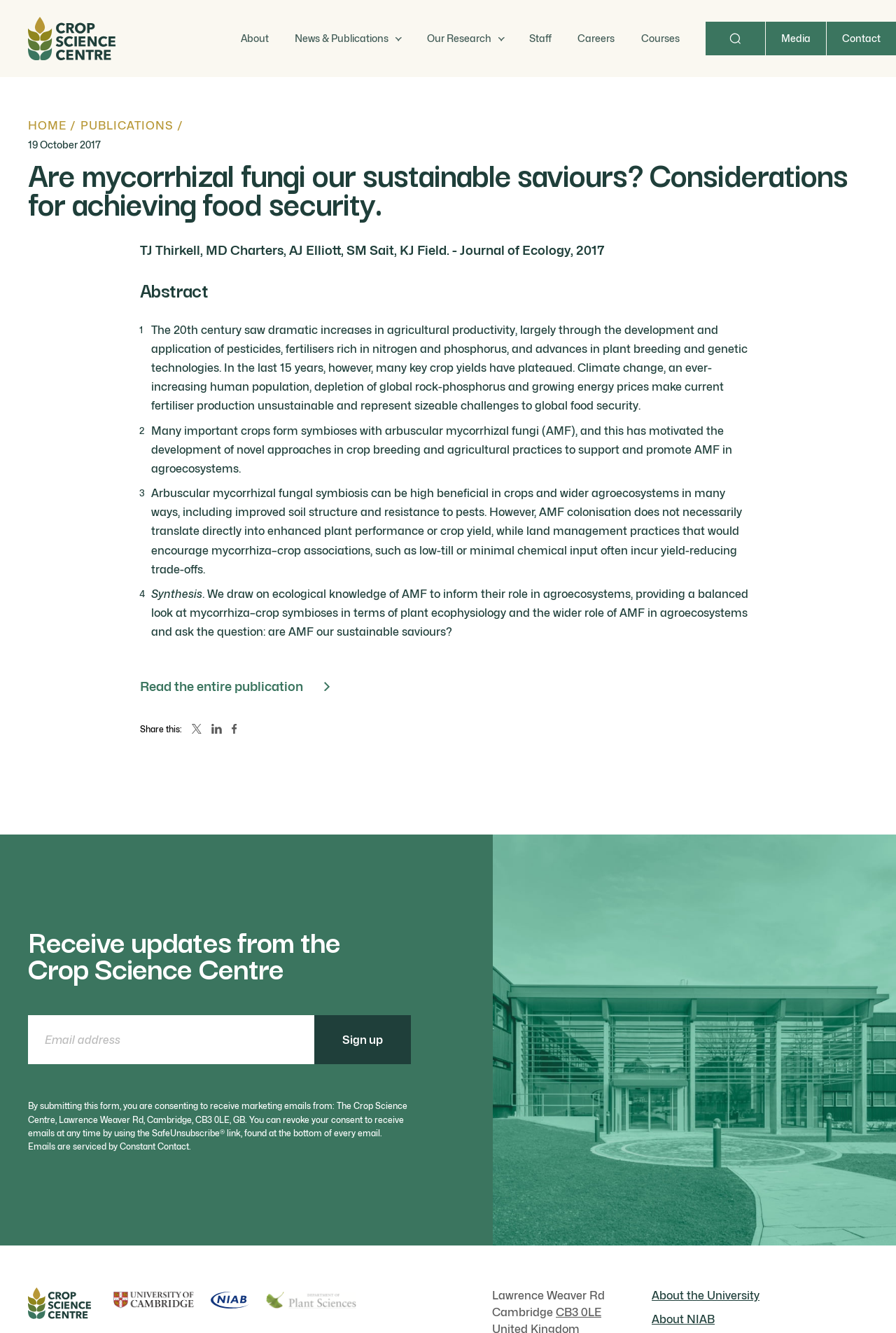Please find the bounding box coordinates for the clickable element needed to perform this instruction: "Search for a term".

[0.788, 0.016, 0.851, 0.042]